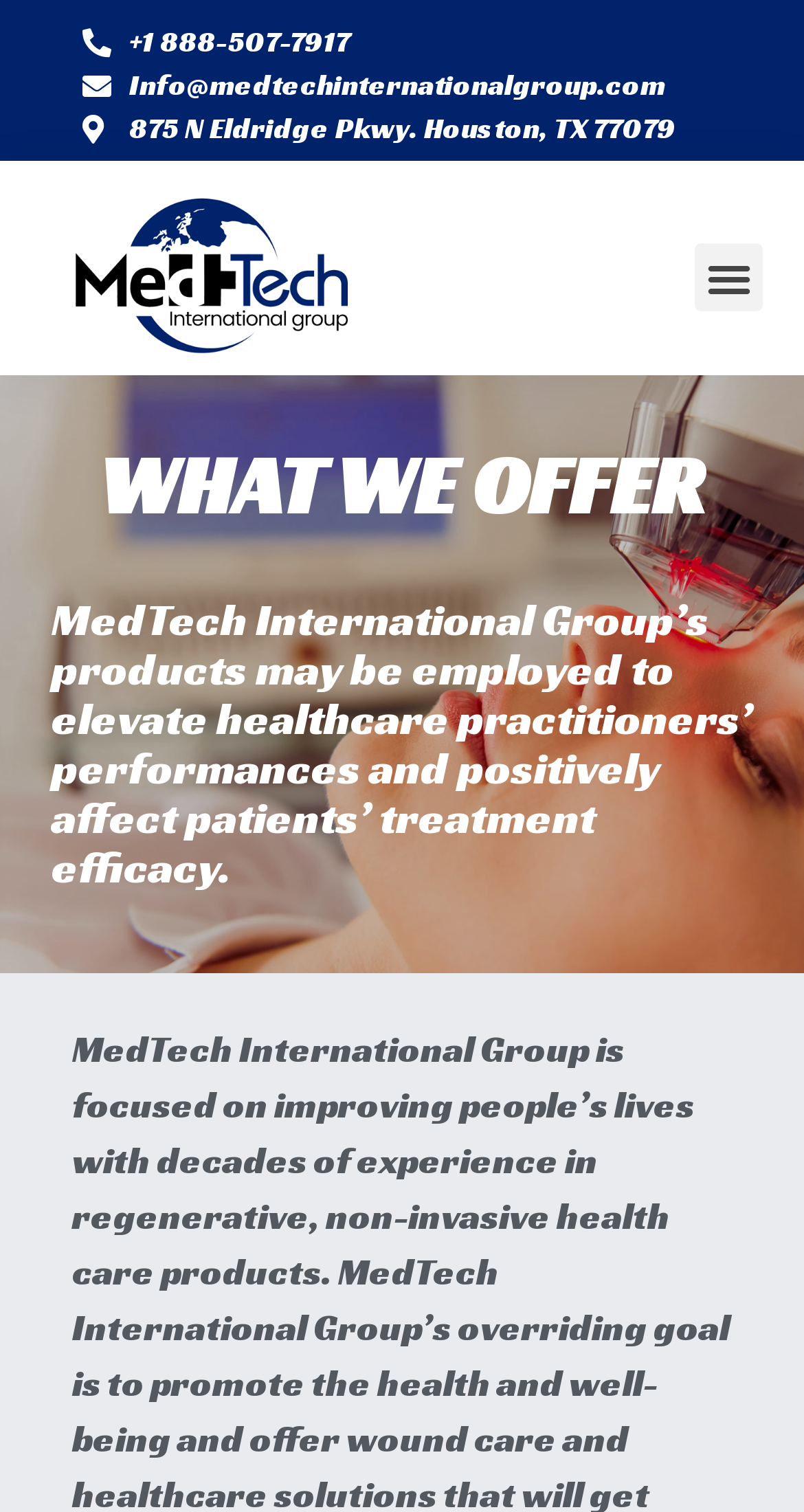Using the given element description, provide the bounding box coordinates (top-left x, top-left y, bottom-right x, bottom-right y) for the corresponding UI element in the screenshot: Info@medtechinternationalgroup.com

[0.103, 0.042, 0.827, 0.071]